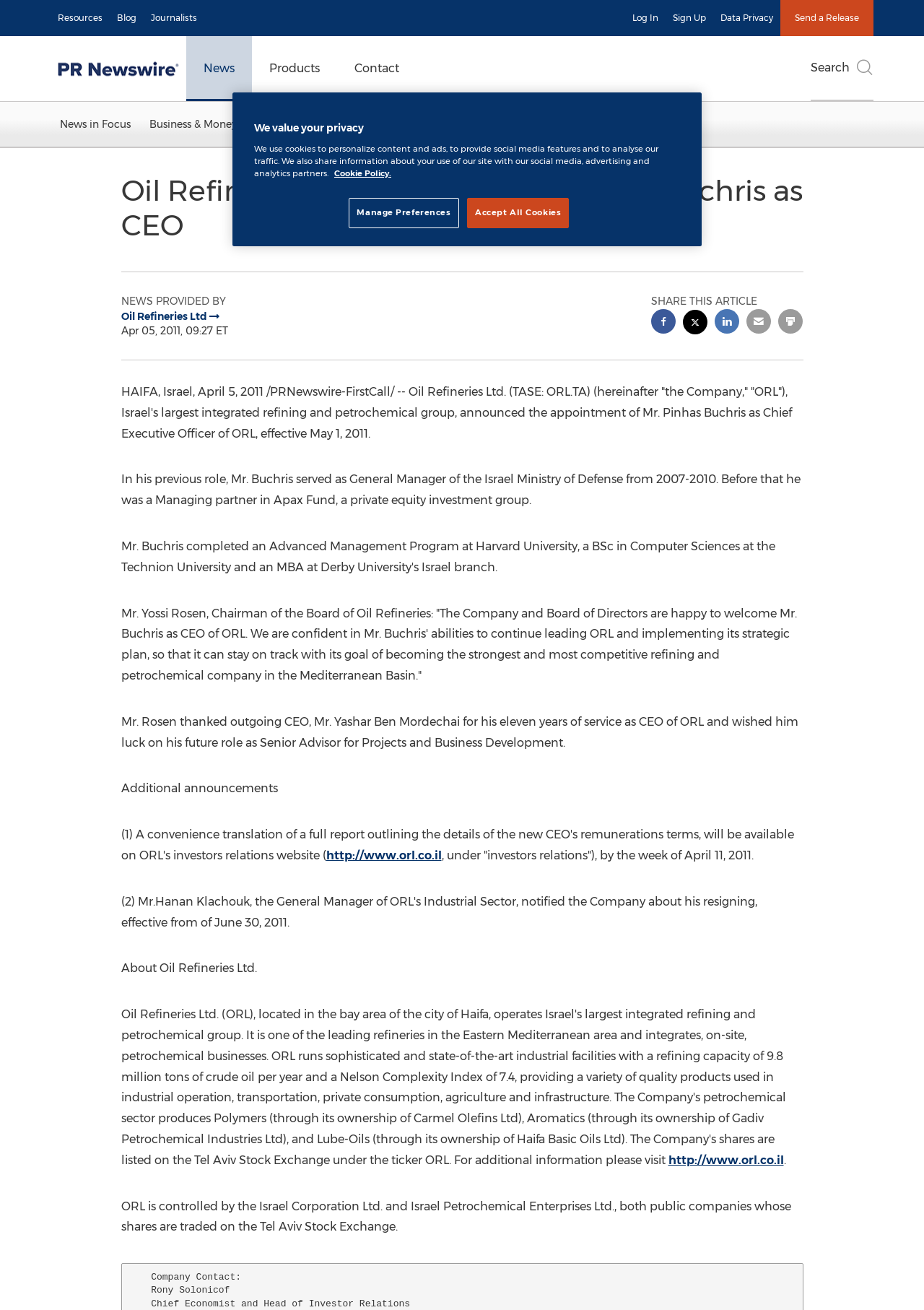Articulate a complete and detailed caption of the webpage elements.

The webpage is about Oil Refineries Ltd, an Israeli company, and its appointment of Mr. Pinhas Buchris as CEO. At the top, there is a navigation bar with links to "Resources", "Blog", "Journalists", "Log In", "Sign Up", "Data Privacy", and "Send a Release". Below this, there is a secondary navigation bar with links to "Cision PR Newswire", "News", "Products", "Contact", and a "Search" button.

The main content of the webpage is divided into two sections. The first section has a heading "Oil Refineries Ltd Appoints Mr. Pinhas Buchris as CEO" and a subheading "NEWS PROVIDED BY Oil Refineries Ltd". Below this, there is a paragraph of text describing the appointment, followed by a separator line. The second section has a heading "SHARE THIS ARTICLE" with links to share the article on Facebook, Twitter, LinkedIn, and email, as well as a link to print the current page.

The main body of the text describes the appointment of Mr. Pinhas Buchris as CEO of Oil Refineries Ltd, including his previous roles and qualifications. There are also quotes from the Chairman of the Board of Oil Refineries, Yossi Rosen, welcoming Mr. Buchris and thanking the outgoing CEO, Mr. Yashar Ben Mordechai.

At the bottom of the page, there is a section with additional announcements, including a link to the company's website and information about upcoming events. There is also a section "About Oil Refineries Ltd" describing the company's location and operations.

Finally, there is a "Cookie banner" at the bottom of the page, which informs users about the use of cookies on the website and provides links to more information and options to manage preferences.